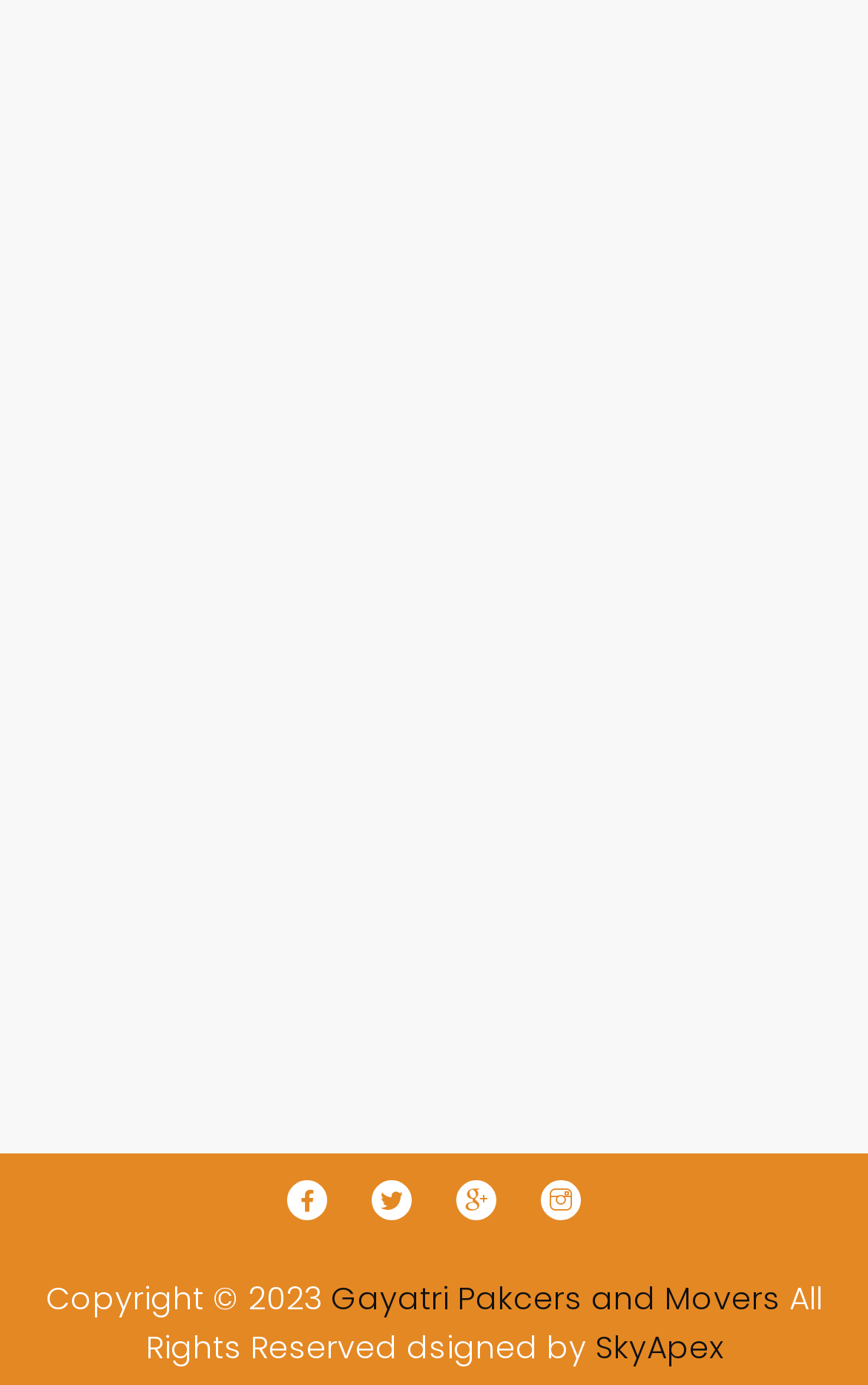What social media platforms are linked?
Look at the image and respond with a one-word or short phrase answer.

Facebook, Twitter, Google+, Instagram